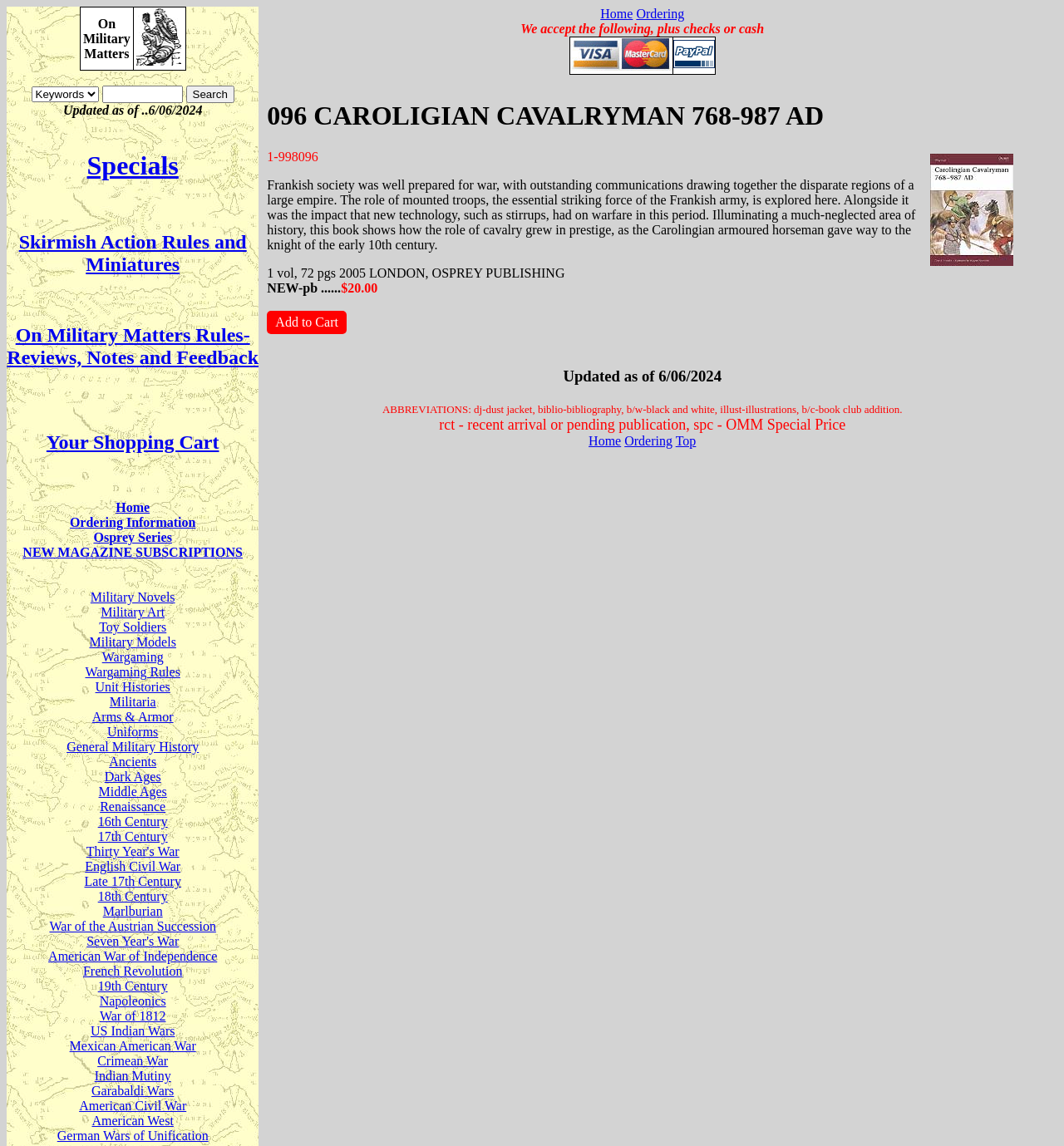What is the time period covered by the book?
Analyze the image and provide a thorough answer to the question.

I found the answer by looking at the heading element with the text '096 CAROLIGIAN CAVALRYMAN 768-987 AD' and extracting the time period from it.